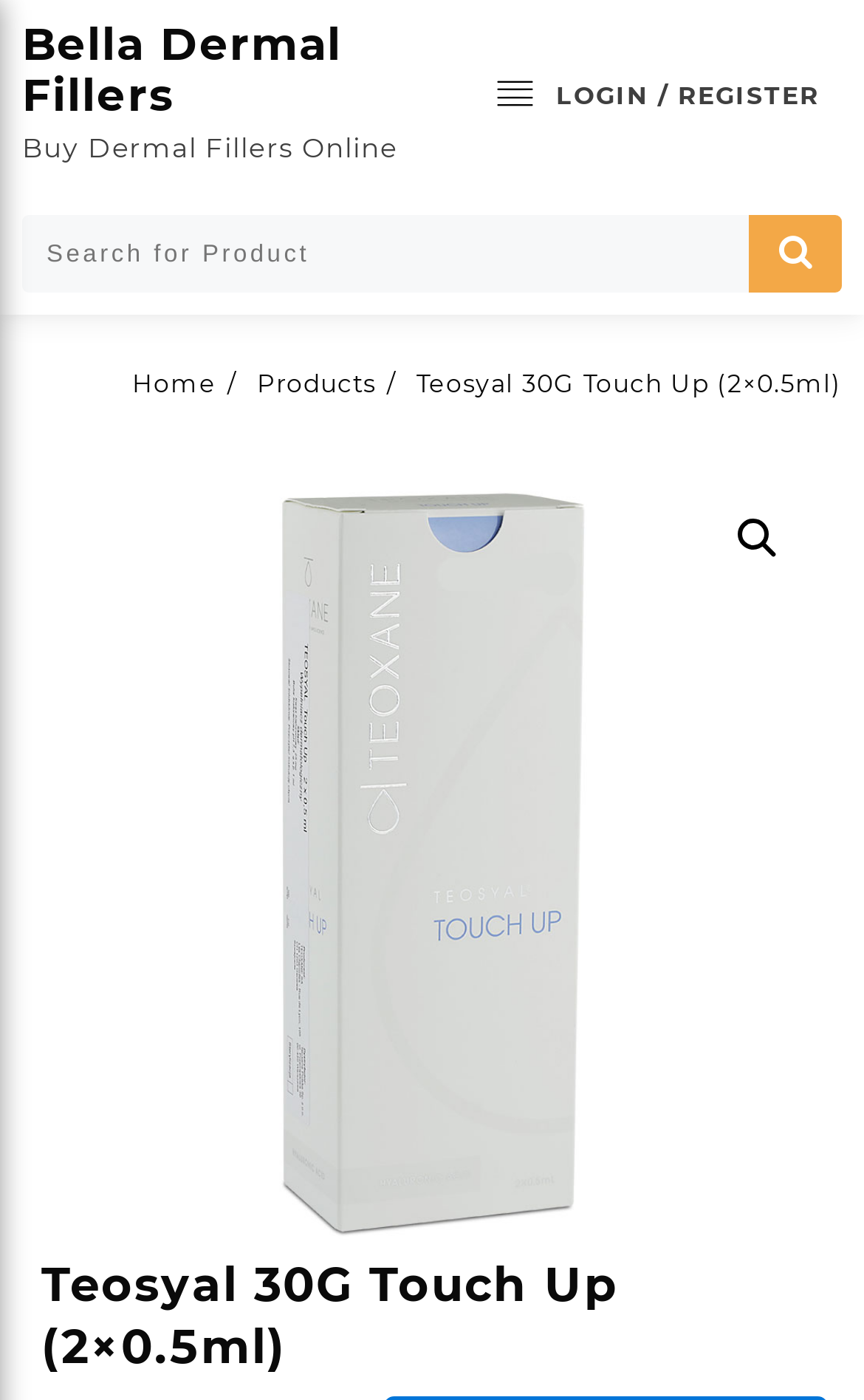Give a detailed explanation of the elements present on the webpage.

The webpage is about Teosyal 30G Touch Up, a dermal filler product. At the top left, there is a link to "Bella Dermal Fillers" and a static text "Buy Dermal Fillers Online" next to it. Below these elements, there is a search bar with a placeholder text "Search for:" and a button to its right. 

On the top right, there are two buttons: one with a magnifying glass icon and another with a login/register link. Below these buttons, there is a navigation menu with breadcrumbs, showing the path "Home > Products > Teosyal 30G Touch Up (2×0.5ml)". 

The main content of the page is an image that takes up most of the page, with a heading "Teosyal 30G Touch Up (2×0.5ml)" at the bottom of the image. There is also a link with a shopping cart icon at the bottom of the page.